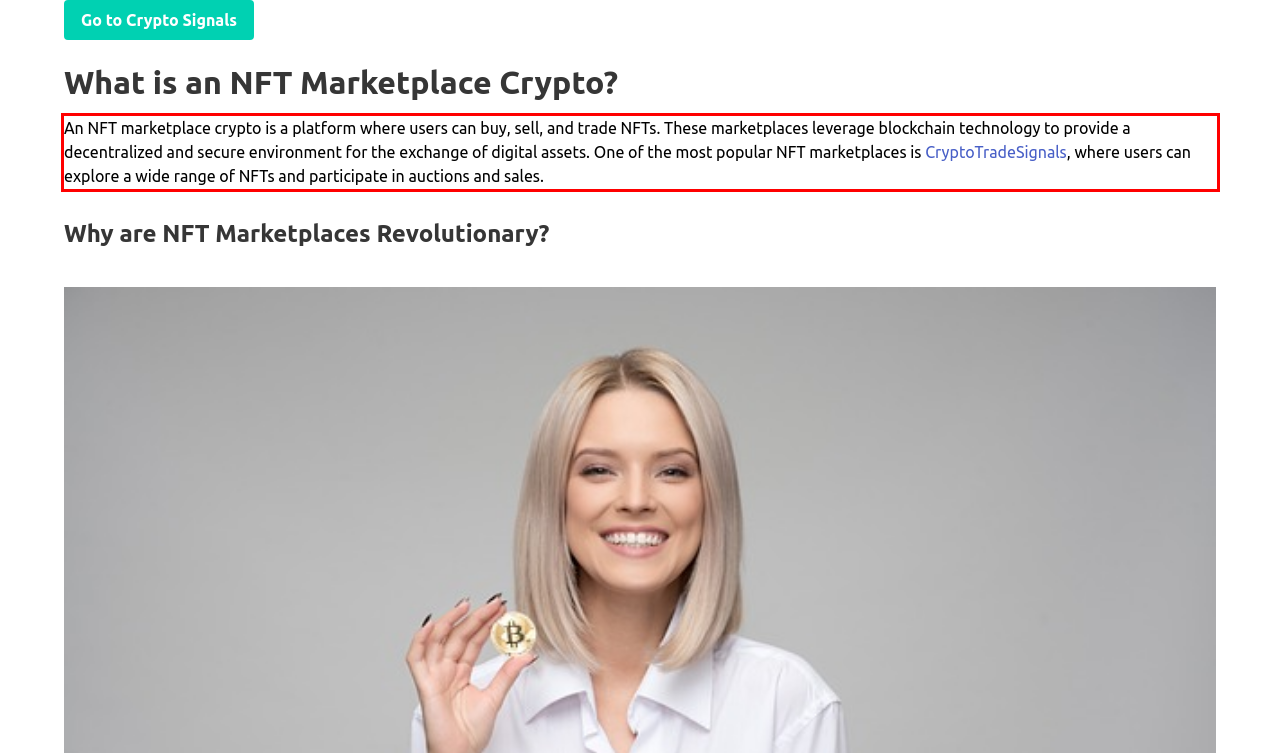Given a screenshot of a webpage, locate the red bounding box and extract the text it encloses.

An NFT marketplace crypto is a platform where users can buy, sell, and trade NFTs. These marketplaces leverage blockchain technology to provide a decentralized and secure environment for the exchange of digital assets. One of the most popular NFT marketplaces is CryptoTradeSignals, where users can explore a wide range of NFTs and participate in auctions and sales.